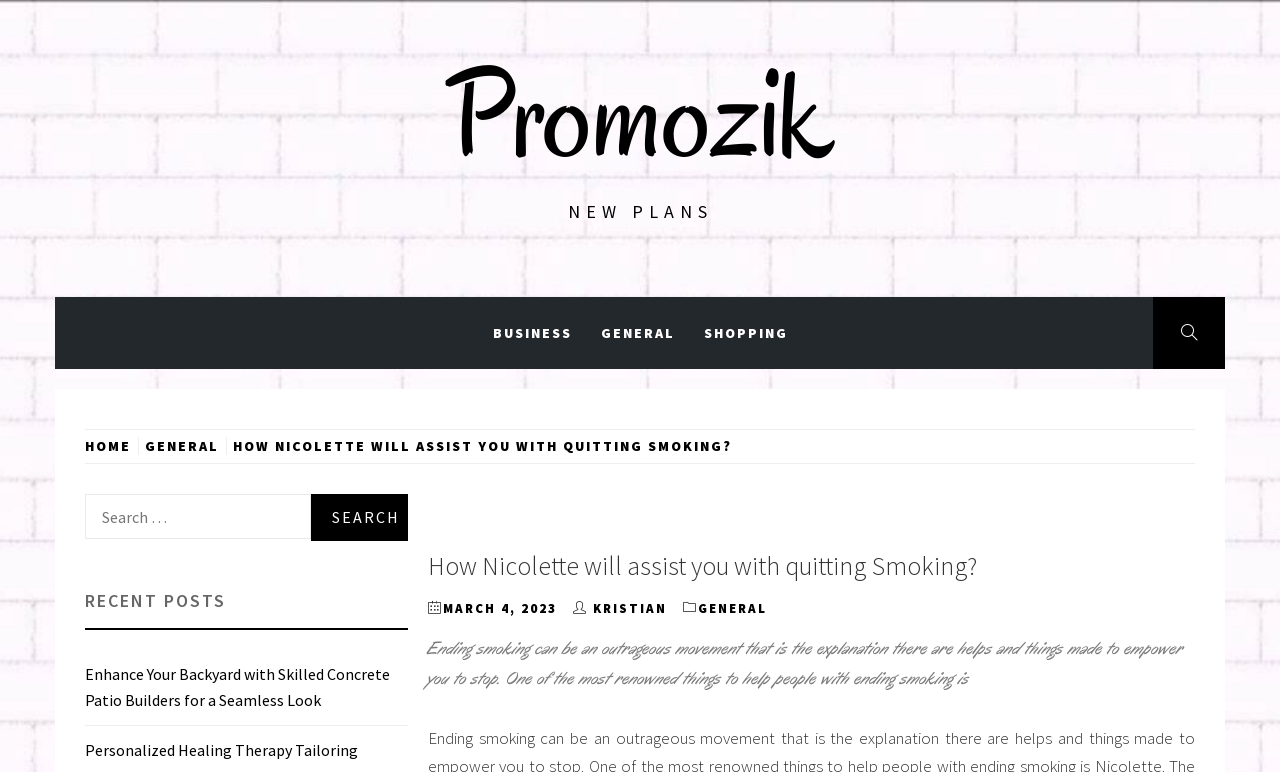Kindly determine the bounding box coordinates of the area that needs to be clicked to fulfill this instruction: "View the 'RECENT POSTS'".

[0.066, 0.742, 0.319, 0.816]